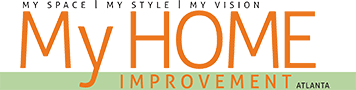What is the tagline of 'My HOME Improvement'? Based on the image, give a response in one word or a short phrase.

MY SPACE | MY STYLE | MY VISION